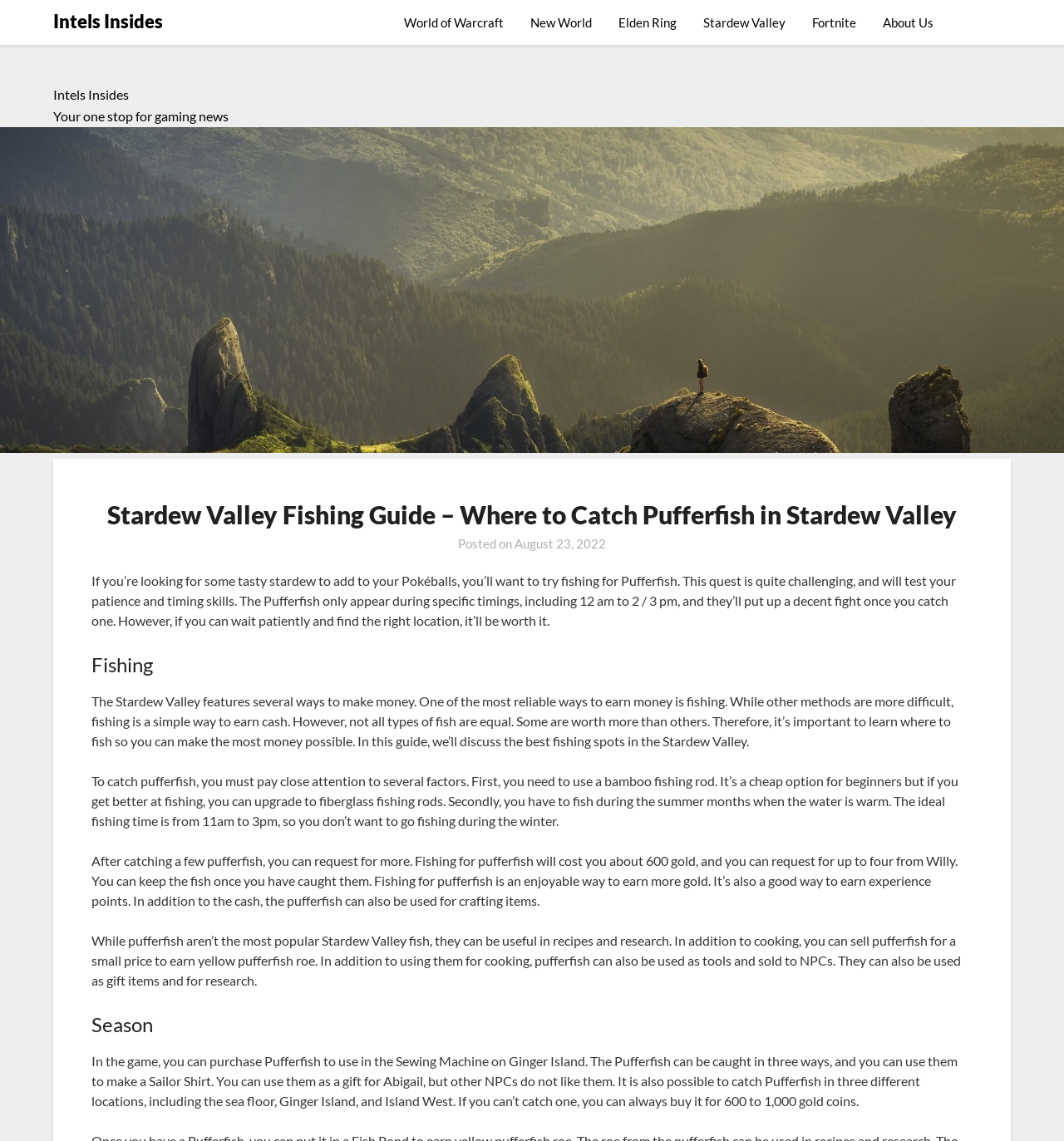Use a single word or phrase to answer the question:
What is the name of the website?

Intels Insides